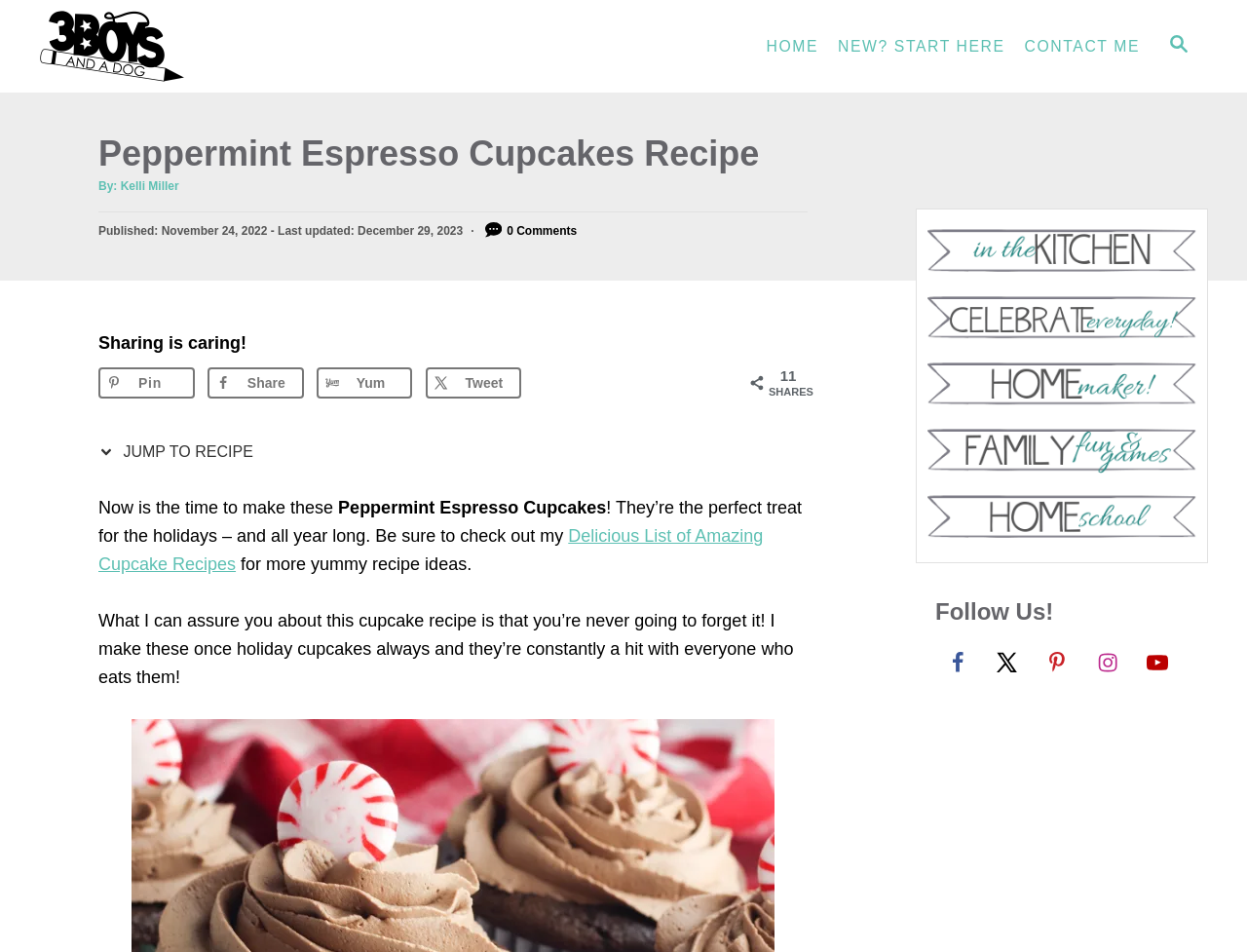What is the category of the recipe?
Answer the question in a detailed and comprehensive manner.

The category of the recipe can be inferred from the text 'They’re the perfect treat for the holidays – and all year long.' which is located below the recipe title, indicating that the recipe is for holiday cupcakes.